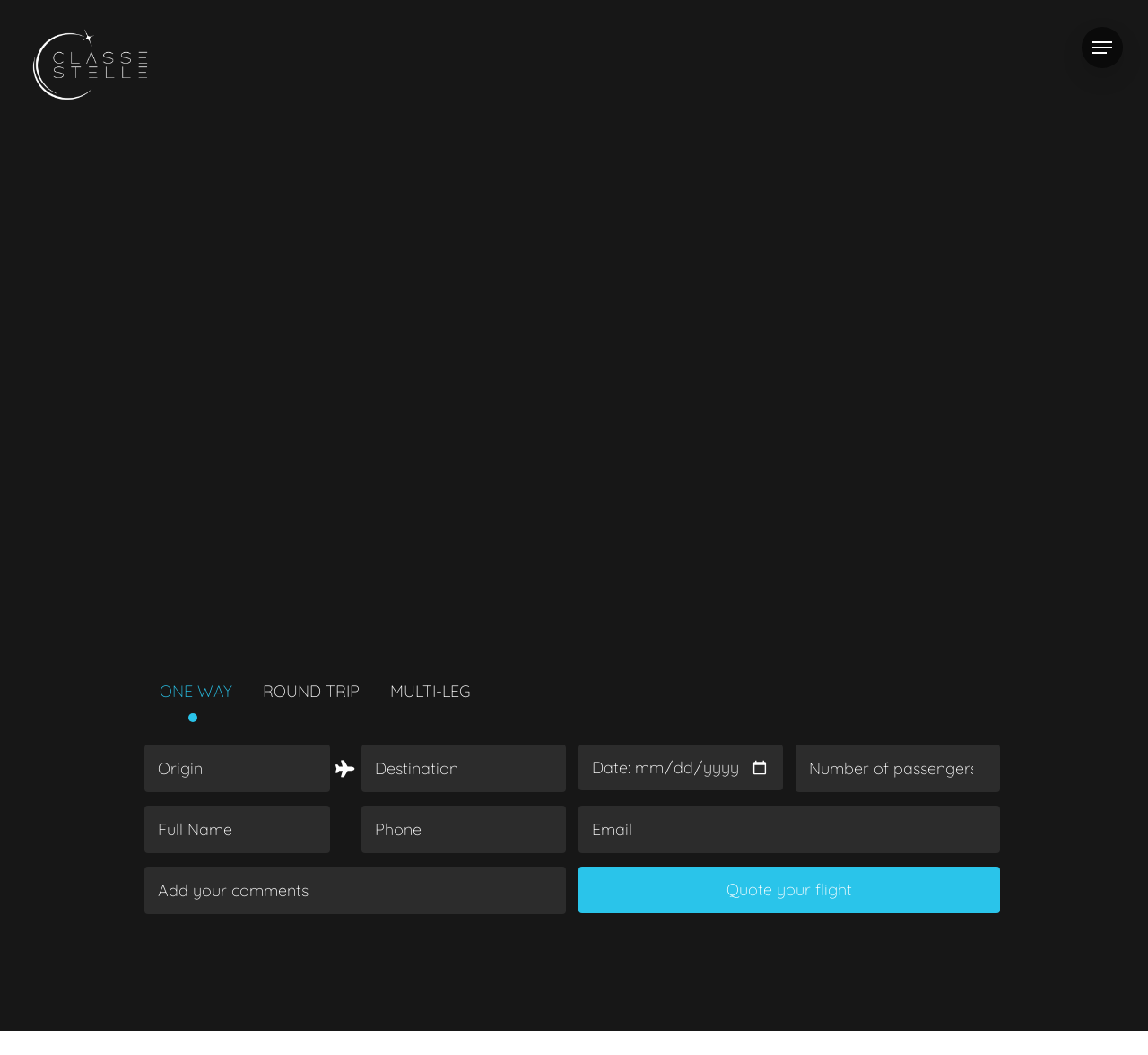How many types of flights are available?
Look at the image and provide a short answer using one word or a phrase.

3